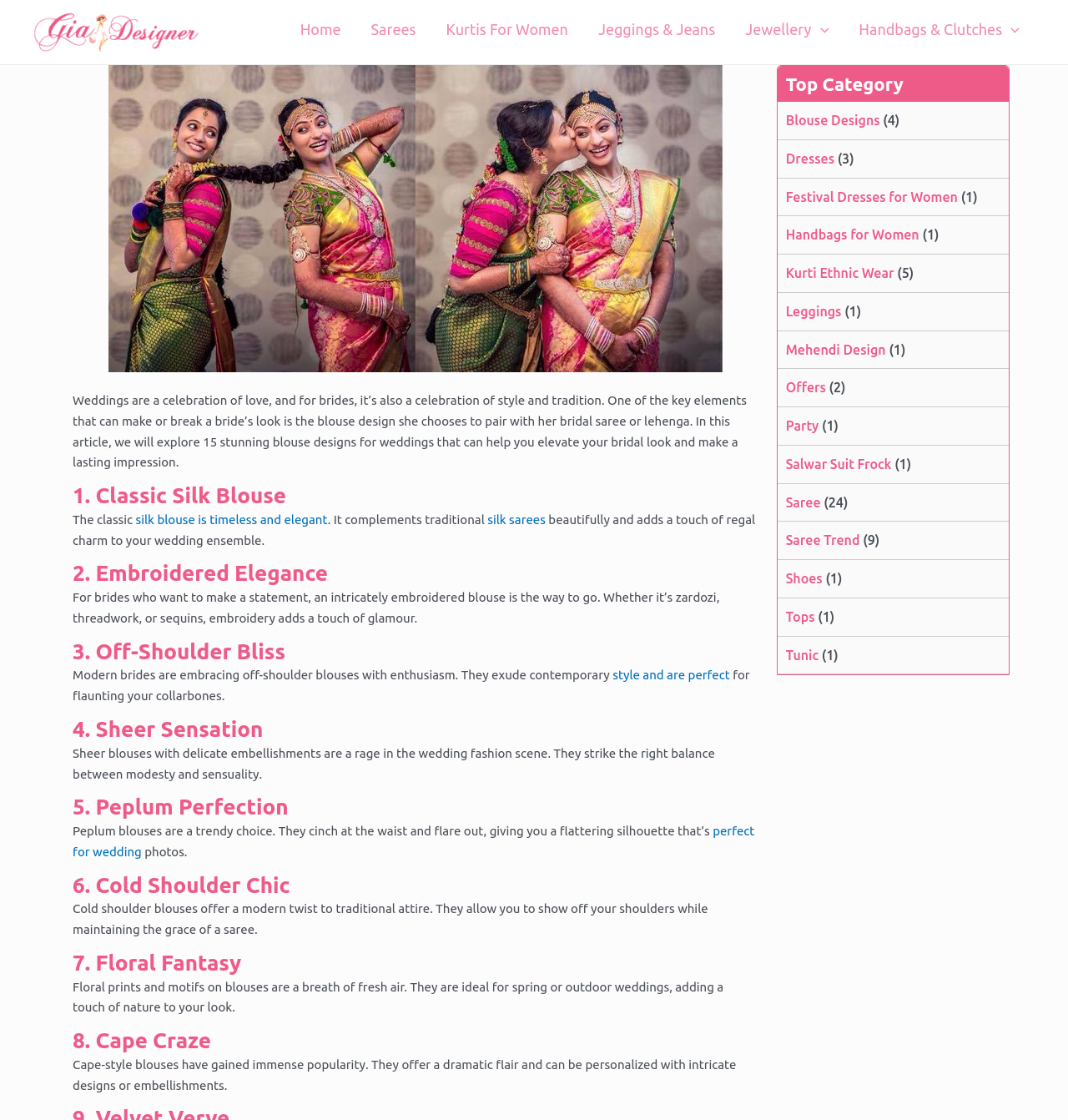Find the bounding box coordinates of the element I should click to carry out the following instruction: "Toggle the 'Jewellery Menu'".

[0.684, 0.0, 0.79, 0.052]